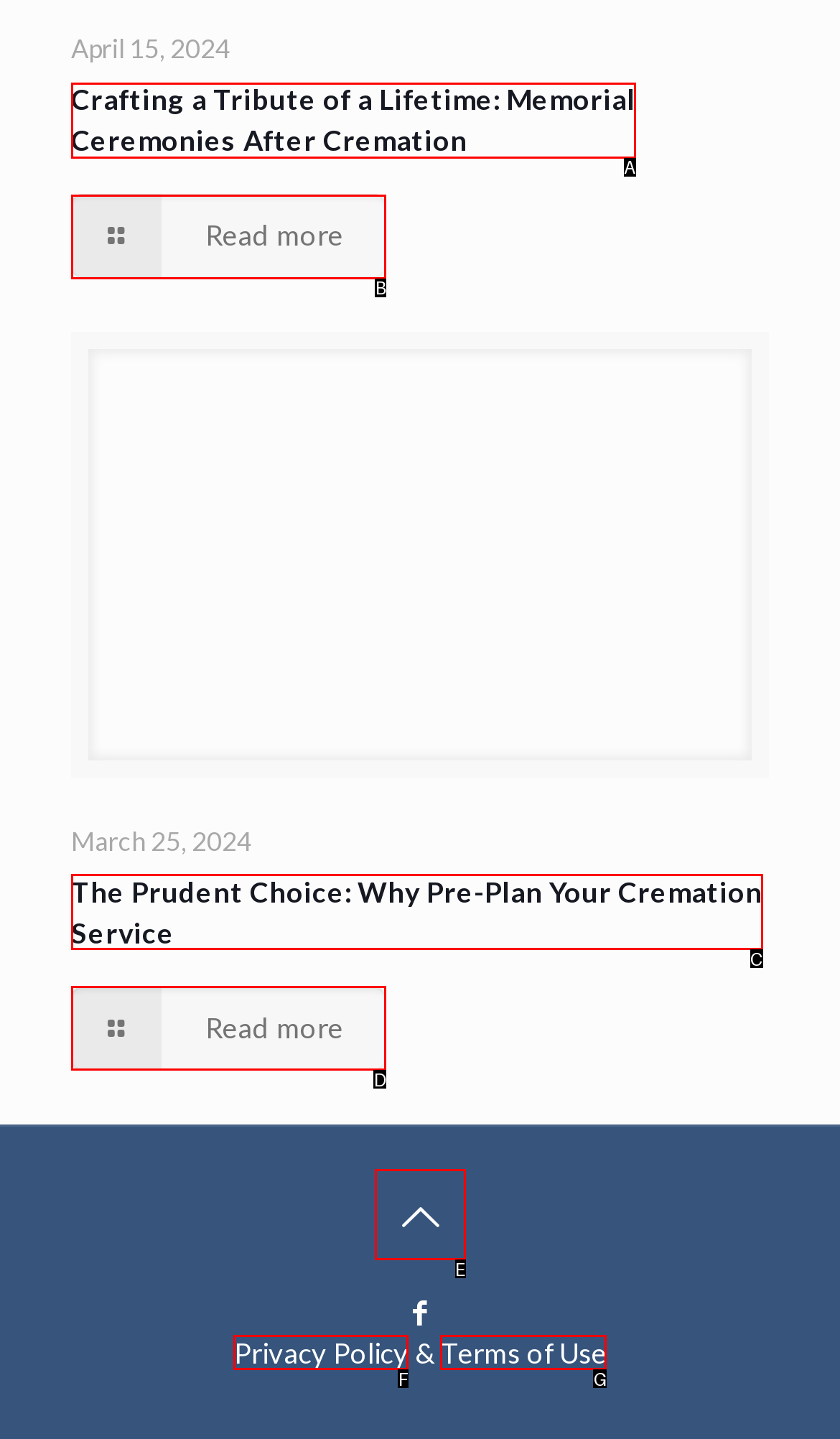From the provided choices, determine which option matches the description: Privacy Policy. Respond with the letter of the correct choice directly.

F